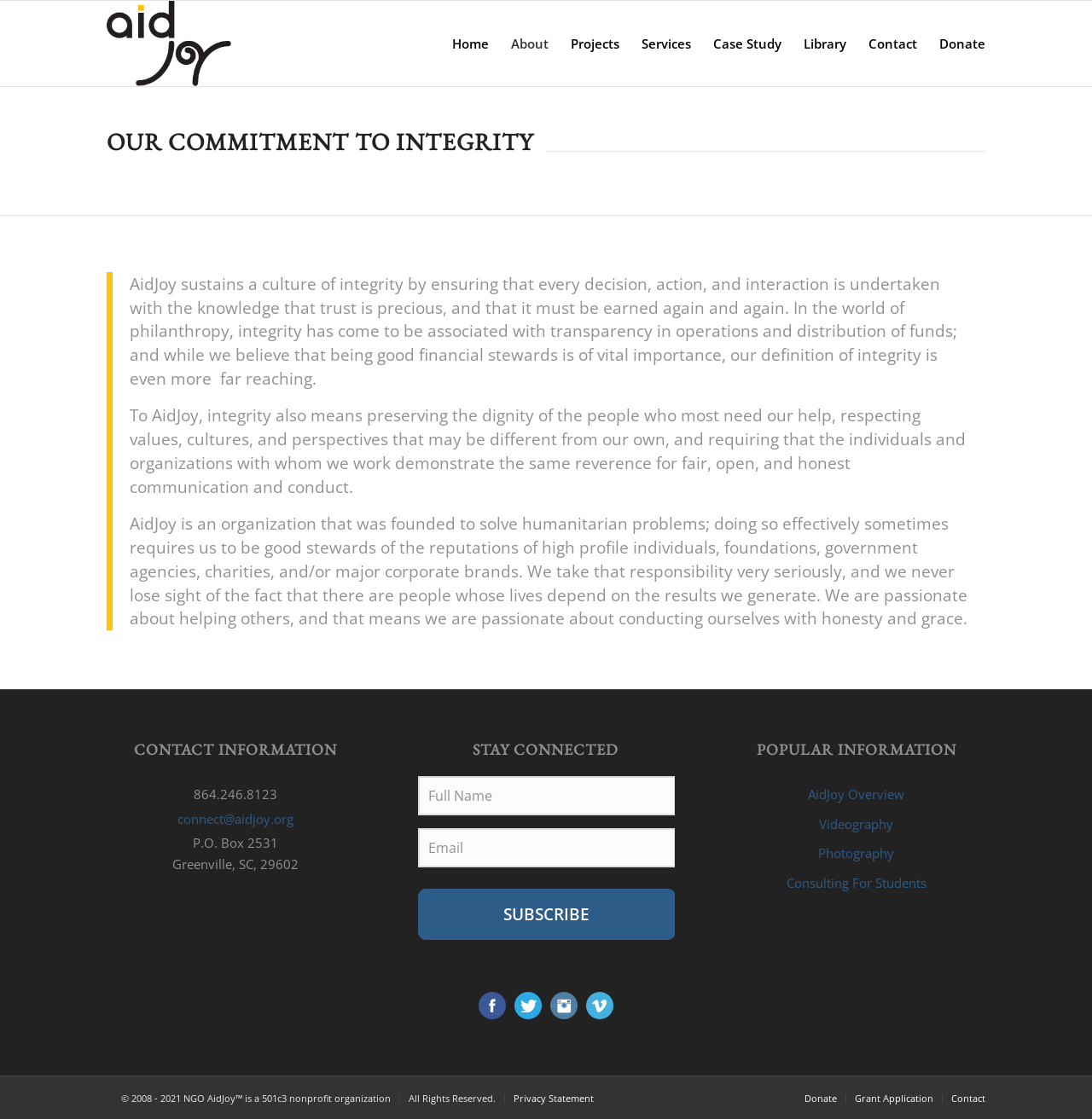Locate the coordinates of the bounding box for the clickable region that fulfills this instruction: "Click on the Donate button".

[0.85, 0.001, 0.902, 0.077]